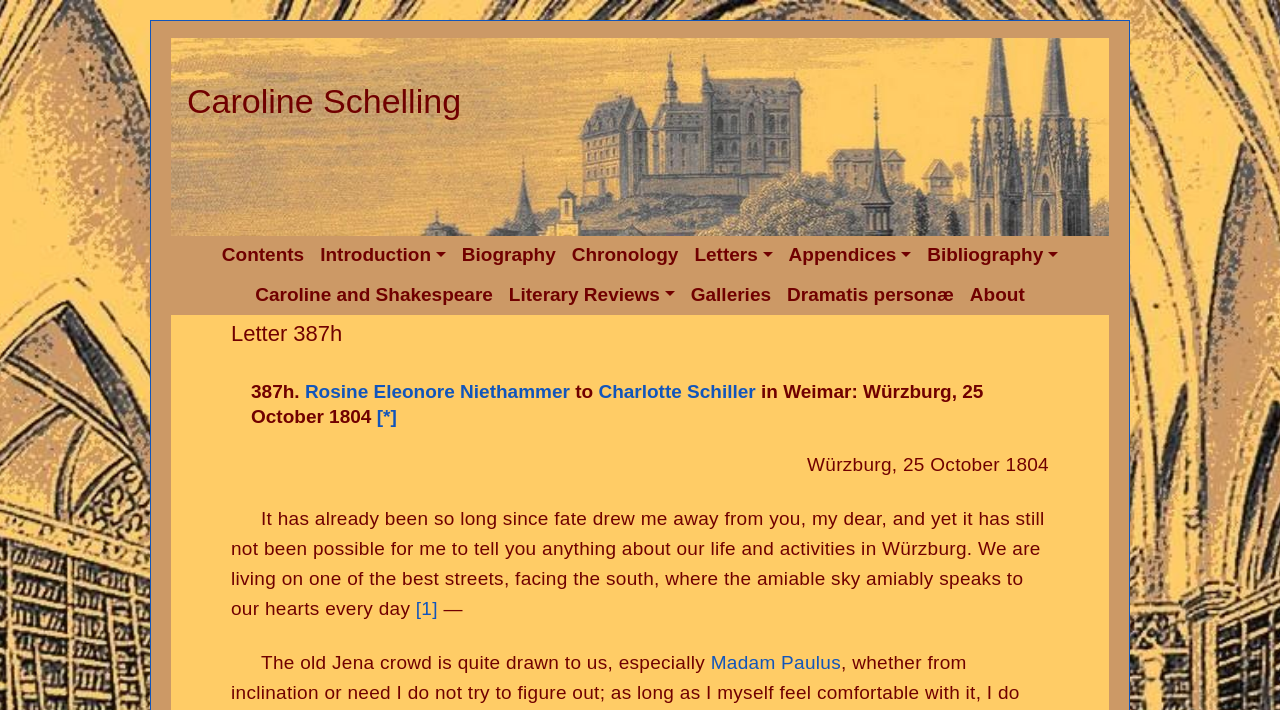Locate the bounding box coordinates of the clickable area to execute the instruction: "Go to Galleries". Provide the coordinates as four float numbers between 0 and 1, represented as [left, top, right, bottom].

[0.533, 0.388, 0.609, 0.443]